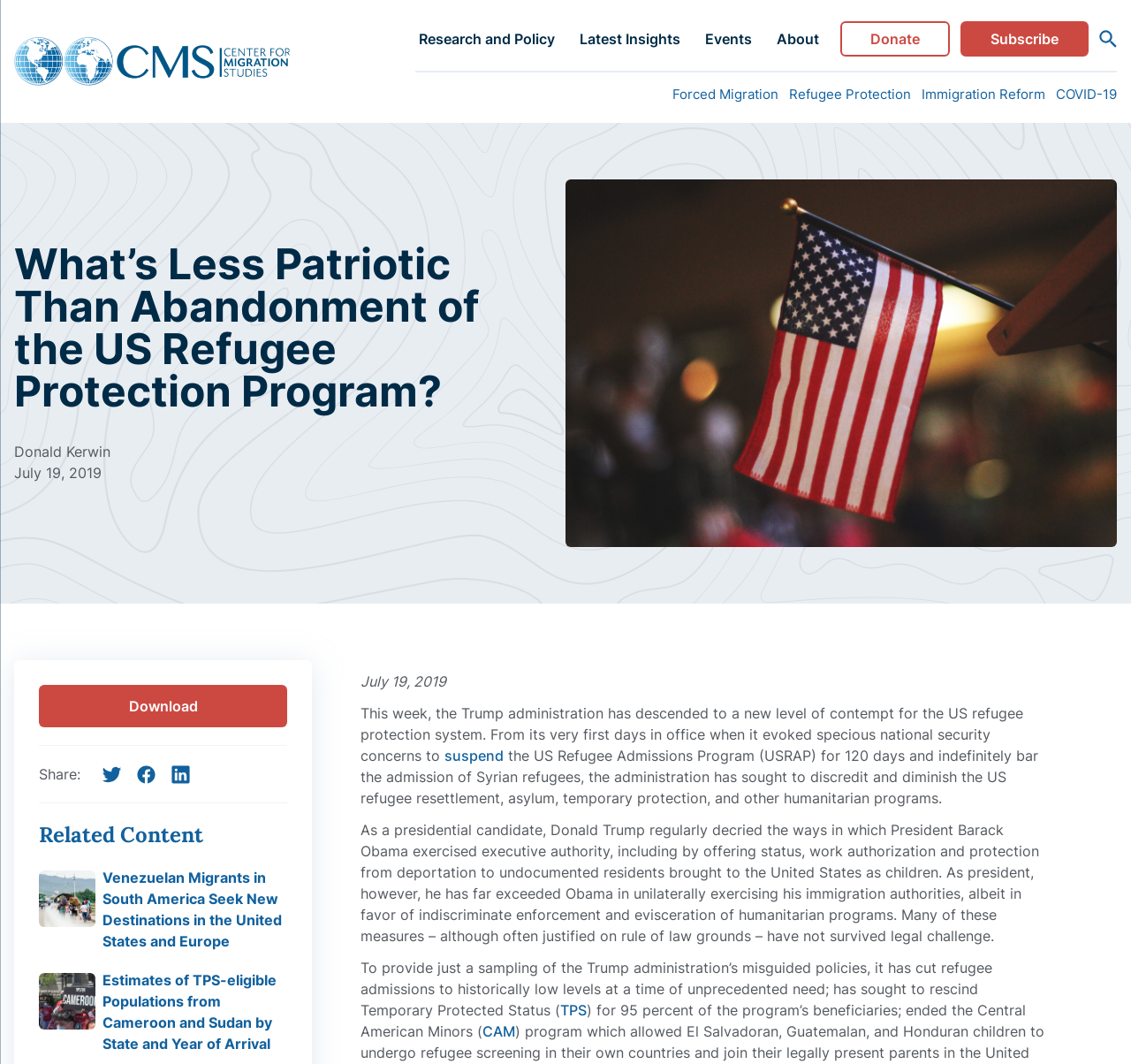Locate the primary headline on the webpage and provide its text.

What’s Less Patriotic Than Abandonment of the US Refugee Protection Program?